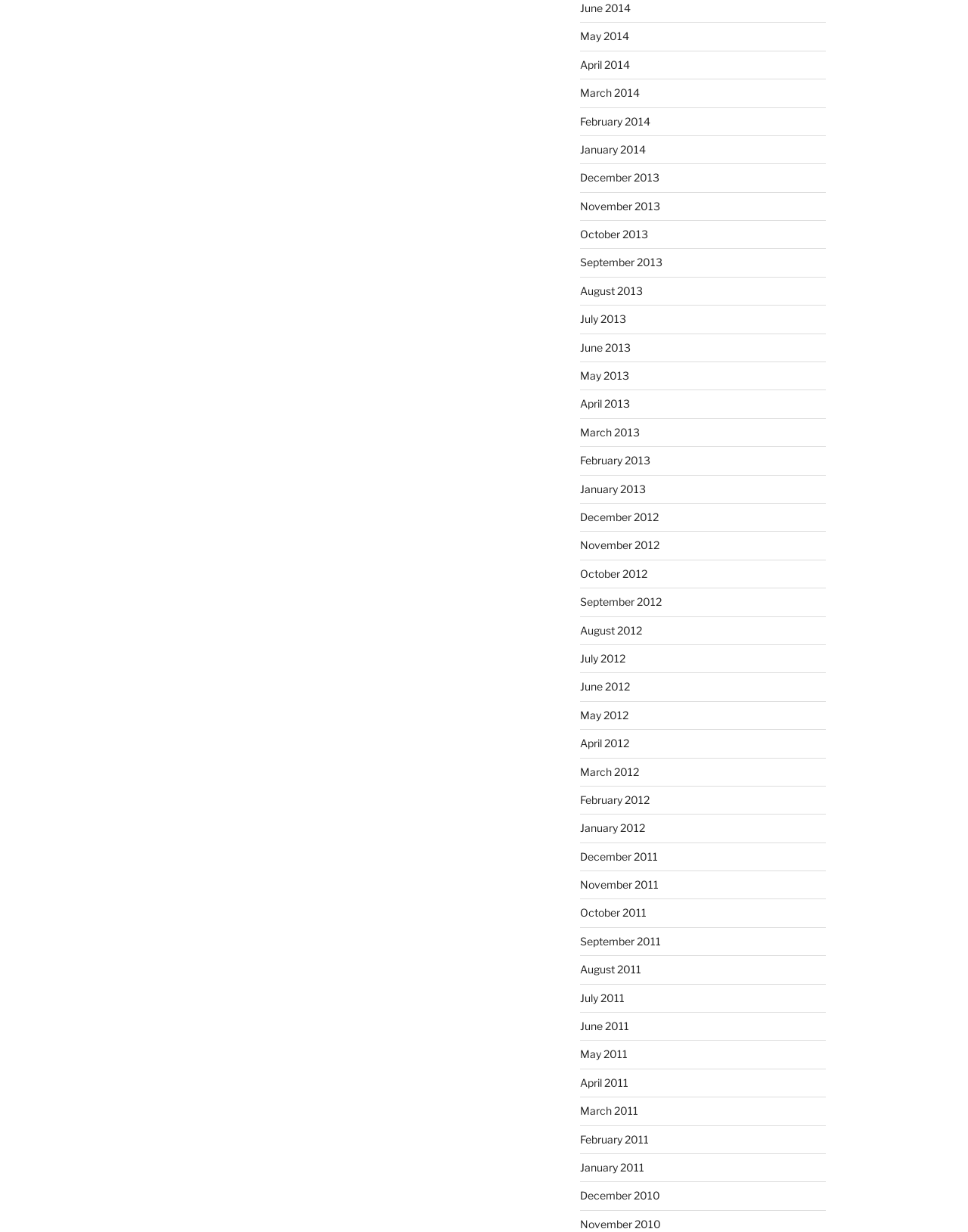How many months are available in 2014?
Based on the screenshot, provide your answer in one word or phrase.

12